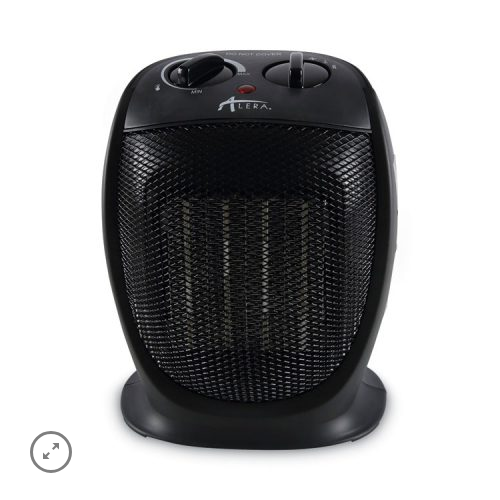Provide a single word or phrase answer to the question: 
What is the purpose of the protective mesh grille?

Minimizing the risk of burns